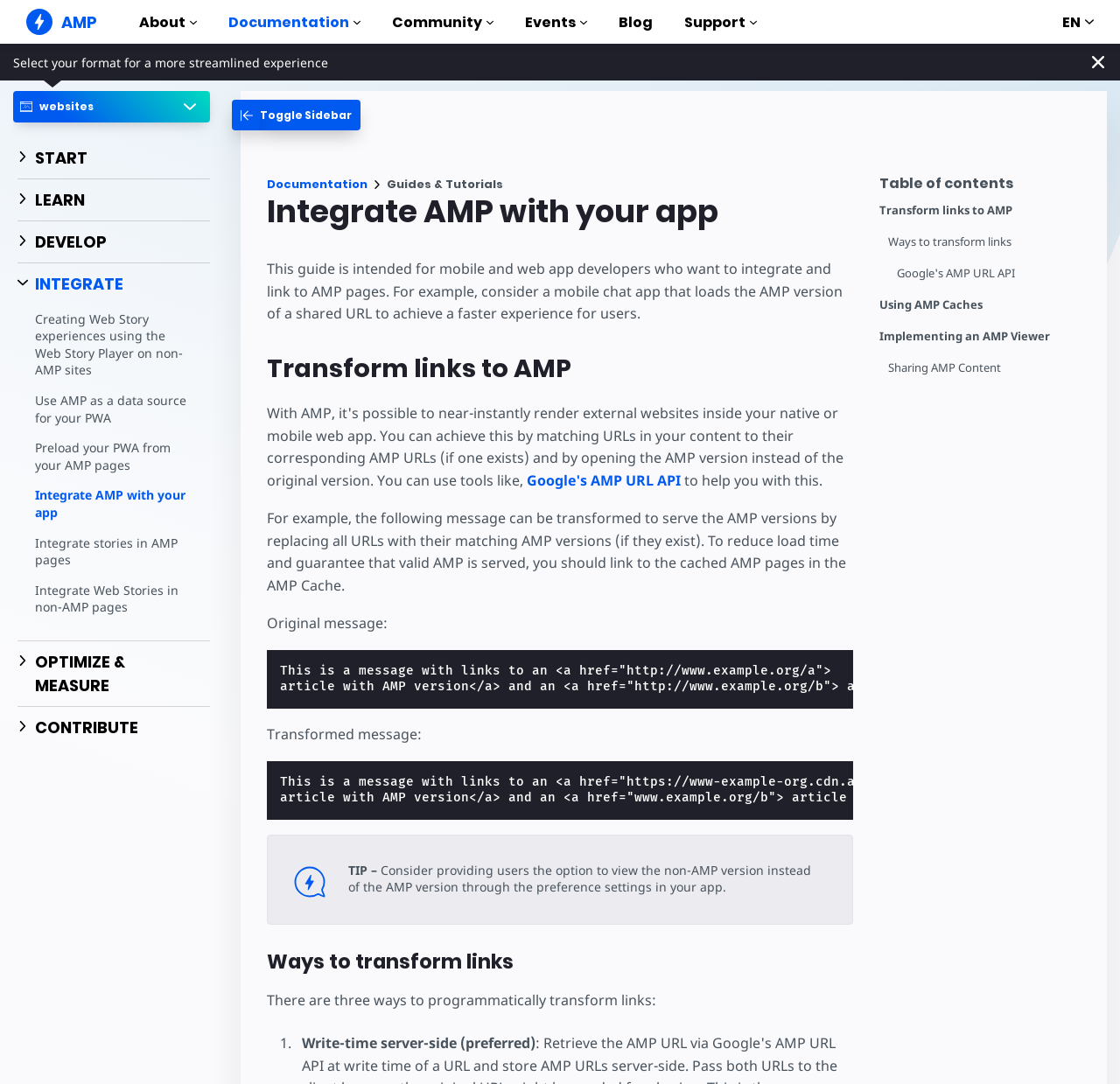Locate the primary heading on the webpage and return its text.

Integrate AMP with your app